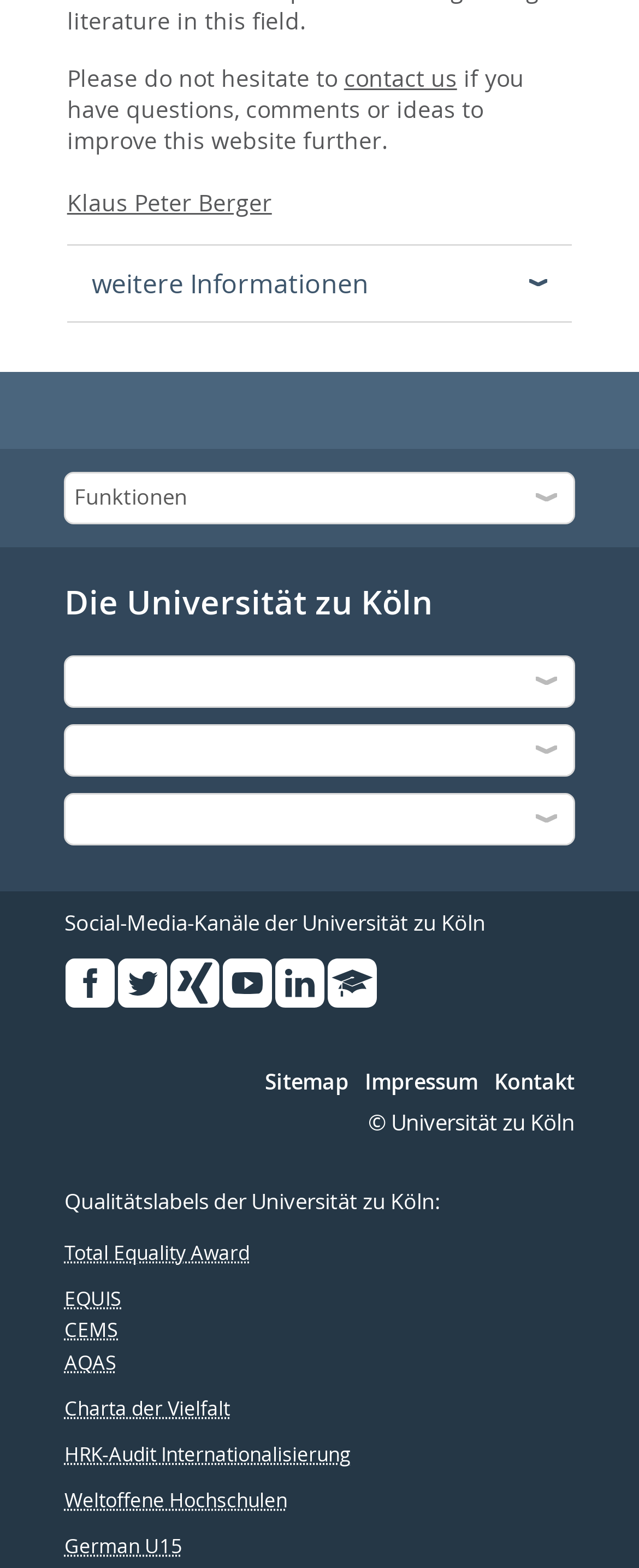Please determine the bounding box coordinates of the area that needs to be clicked to complete this task: 'contact us'. The coordinates must be four float numbers between 0 and 1, formatted as [left, top, right, bottom].

[0.538, 0.039, 0.715, 0.059]